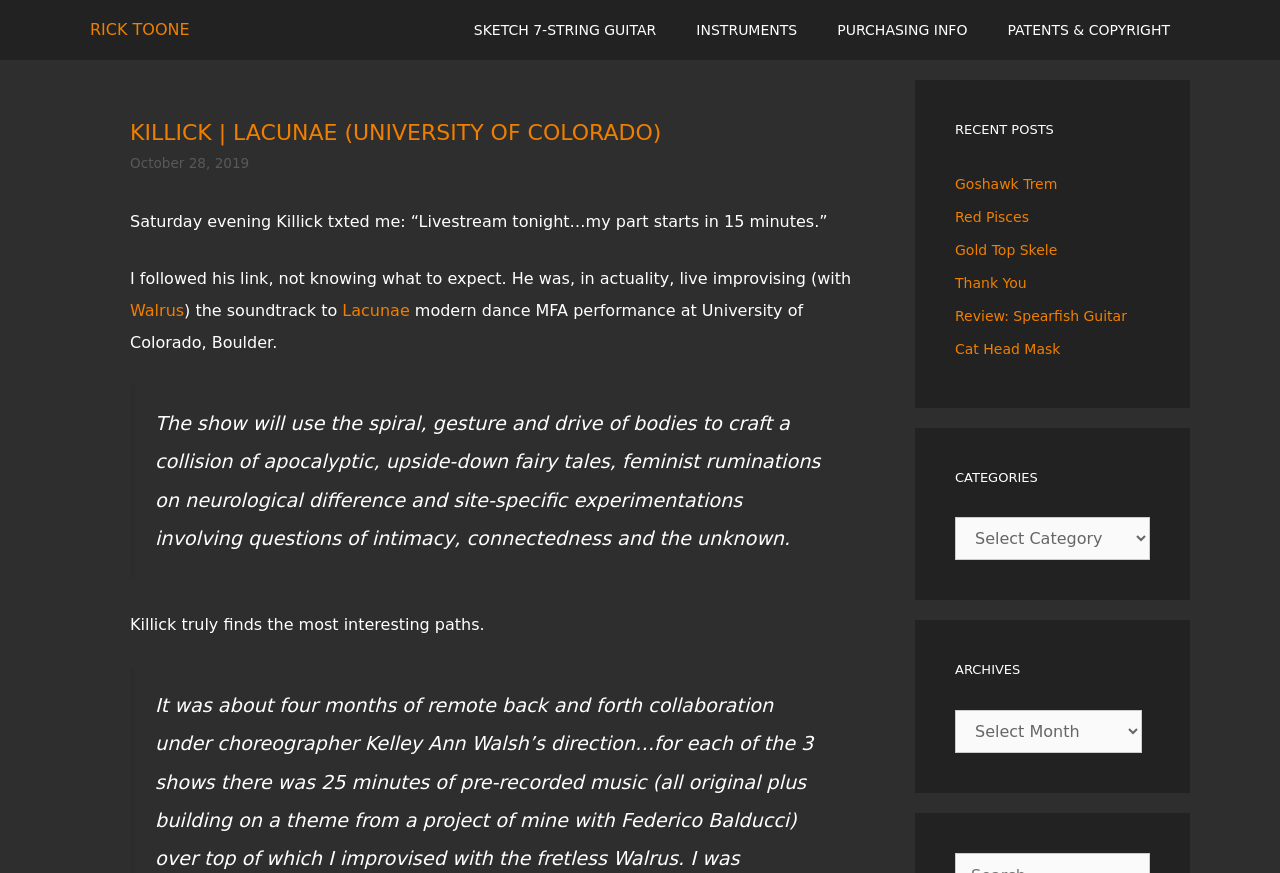Could you provide the bounding box coordinates for the portion of the screen to click to complete this instruction: "View recent posts"?

[0.746, 0.137, 0.898, 0.16]